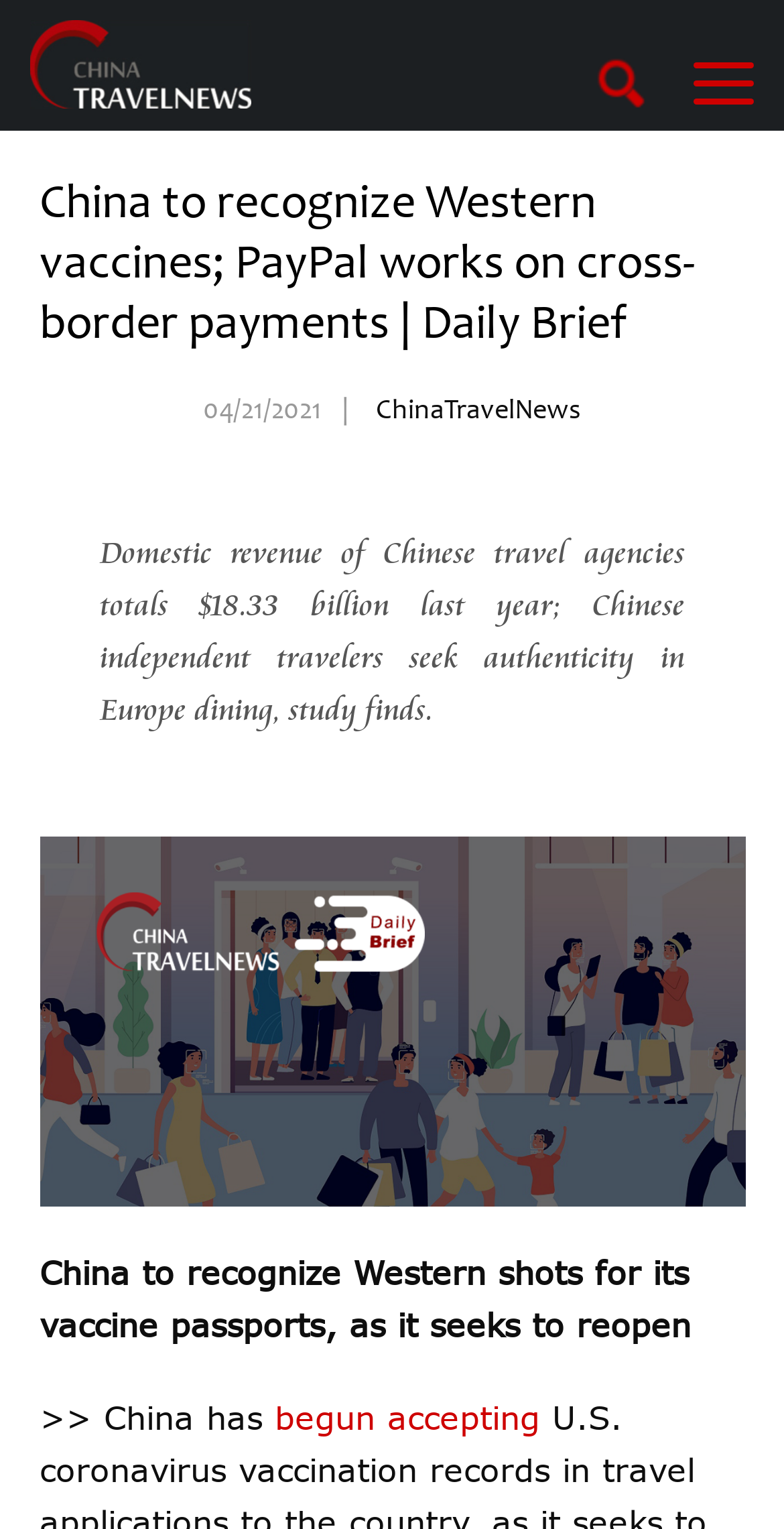What is the action China has begun to accept?
Give a detailed explanation using the information visible in the image.

I found the answer by reading the static text element that contains the sentence 'China has begun accepting Western vaccines for its vaccine passports'.